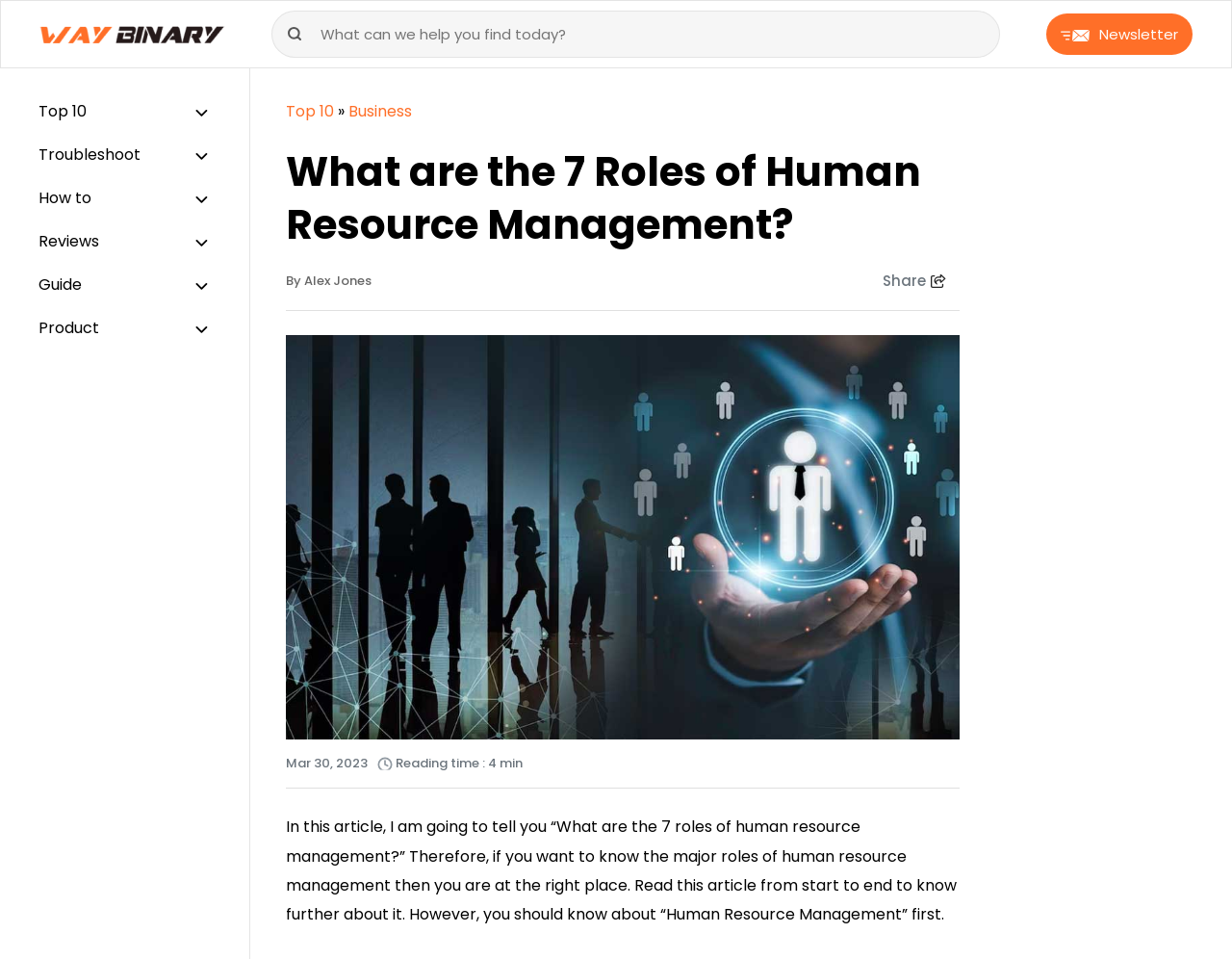Please identify the bounding box coordinates of the clickable area that will fulfill the following instruction: "Check the 'HOT TOPICS'". The coordinates should be in the format of four float numbers between 0 and 1, i.e., [left, top, right, bottom].

None